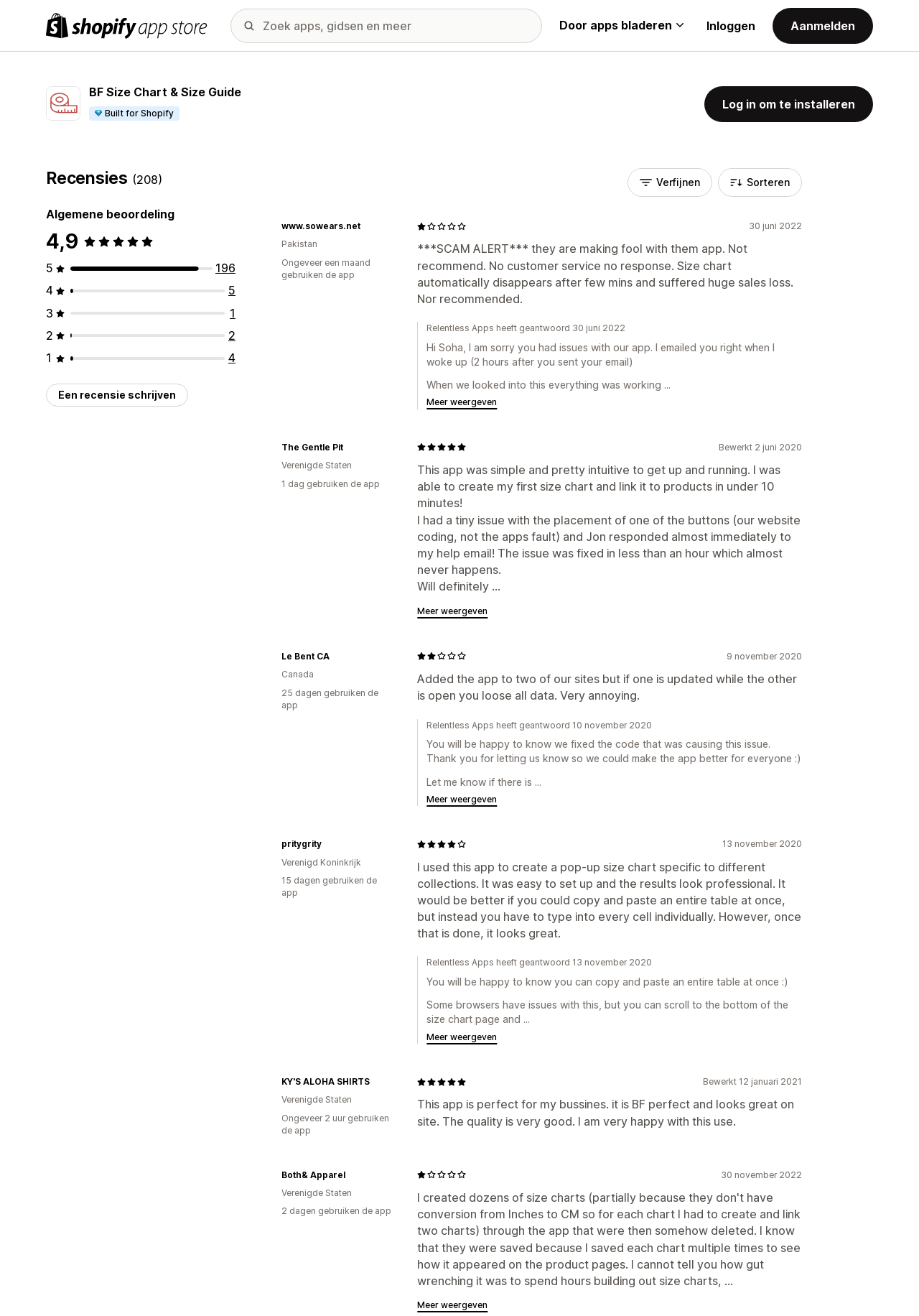Please mark the bounding box coordinates of the area that should be clicked to carry out the instruction: "Write a review".

[0.05, 0.292, 0.205, 0.309]